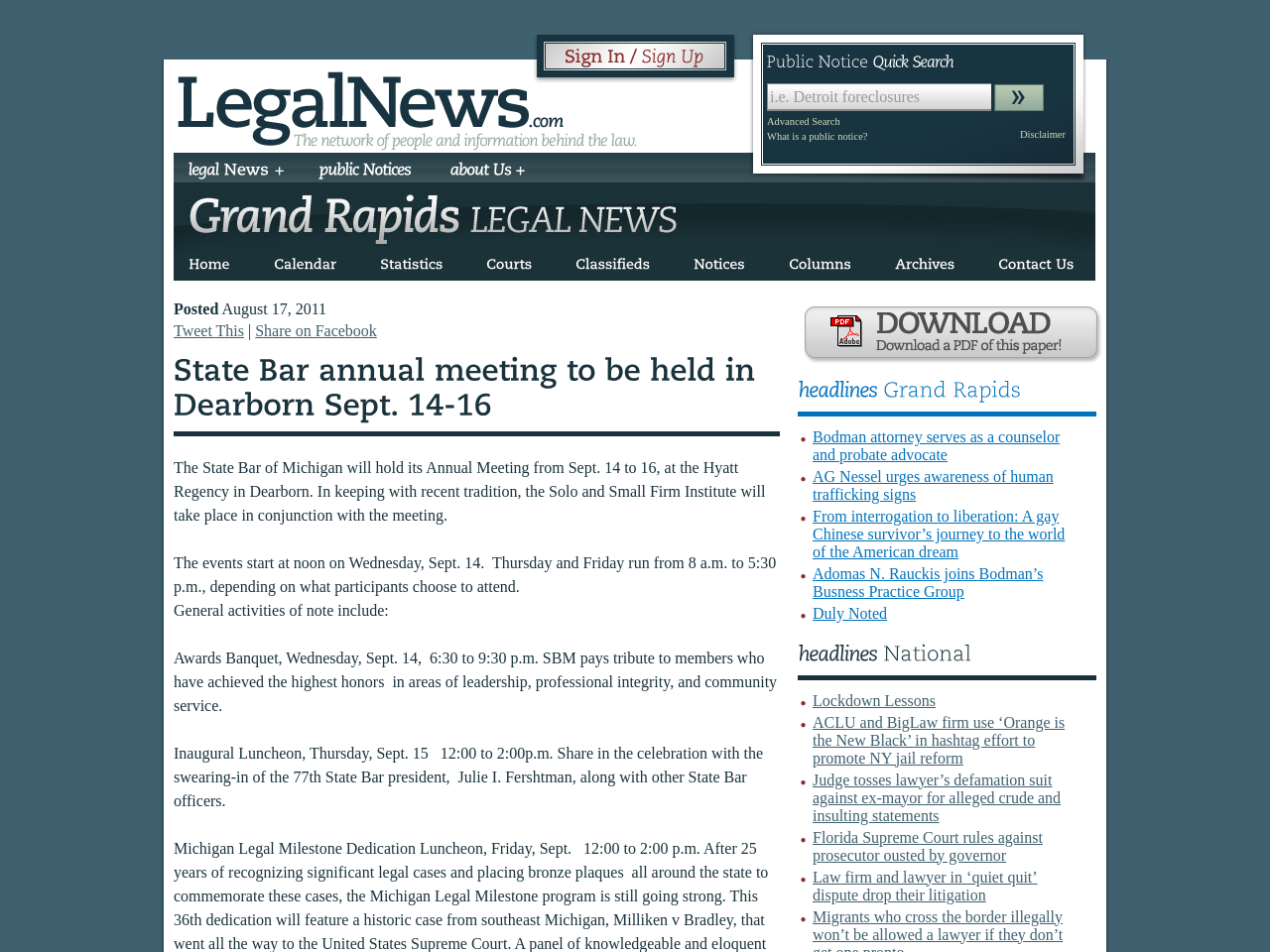Could you provide the bounding box coordinates for the portion of the screen to click to complete this instruction: "Read more about Instant Checkmate"?

None